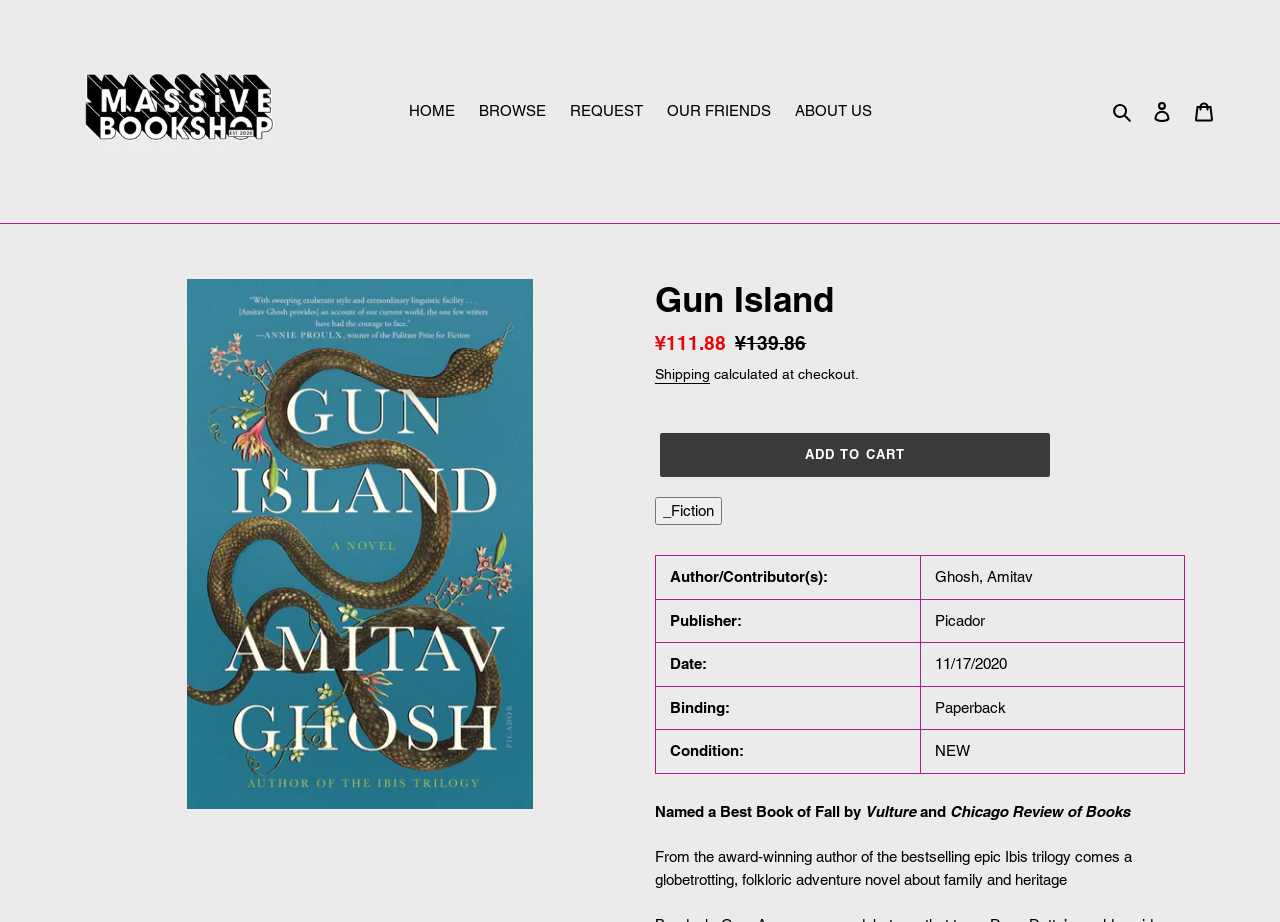Refer to the element description _Fiction and identify the corresponding bounding box in the screenshot. Format the coordinates as (top-left x, top-left y, bottom-right x, bottom-right y) with values in the range of 0 to 1.

[0.518, 0.544, 0.558, 0.562]